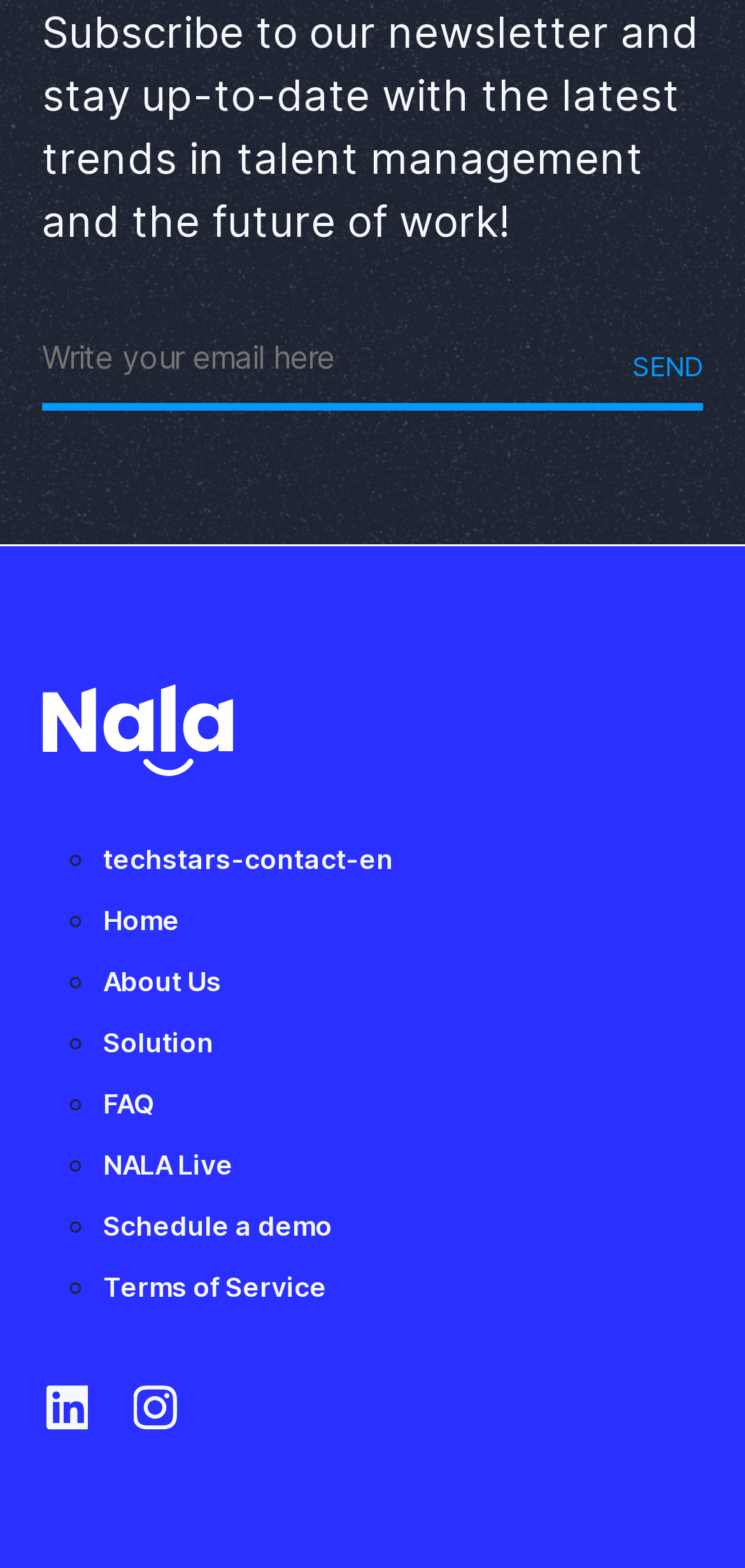Please determine the bounding box coordinates of the element's region to click for the following instruction: "Book Us".

None